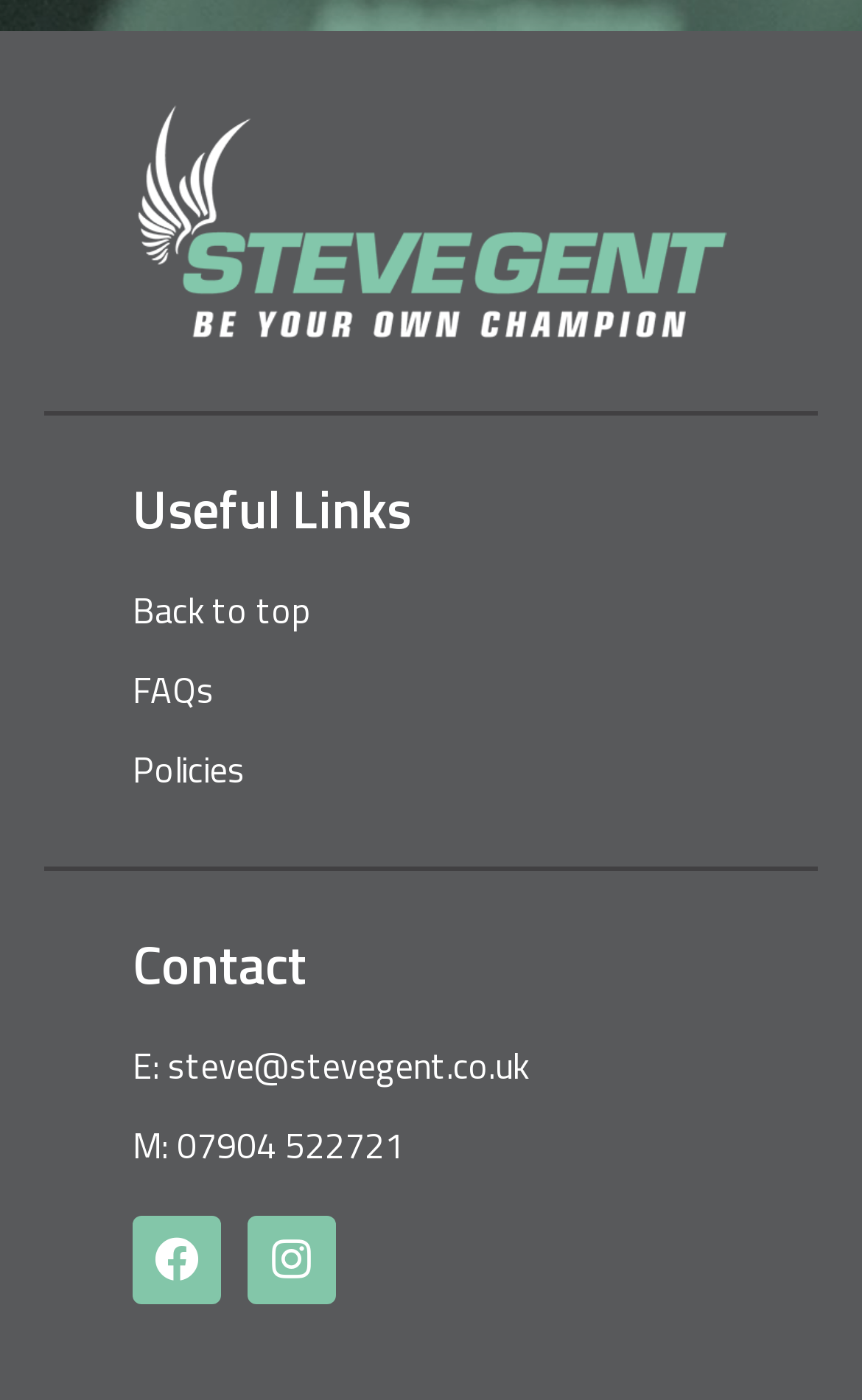What is the logo of the website?
Please respond to the question with as much detail as possible.

The logo of the website is 'Steve Gent Logo' which is an image element located at the top of the webpage, with a bounding box coordinate of [0.141, 0.07, 0.859, 0.247].